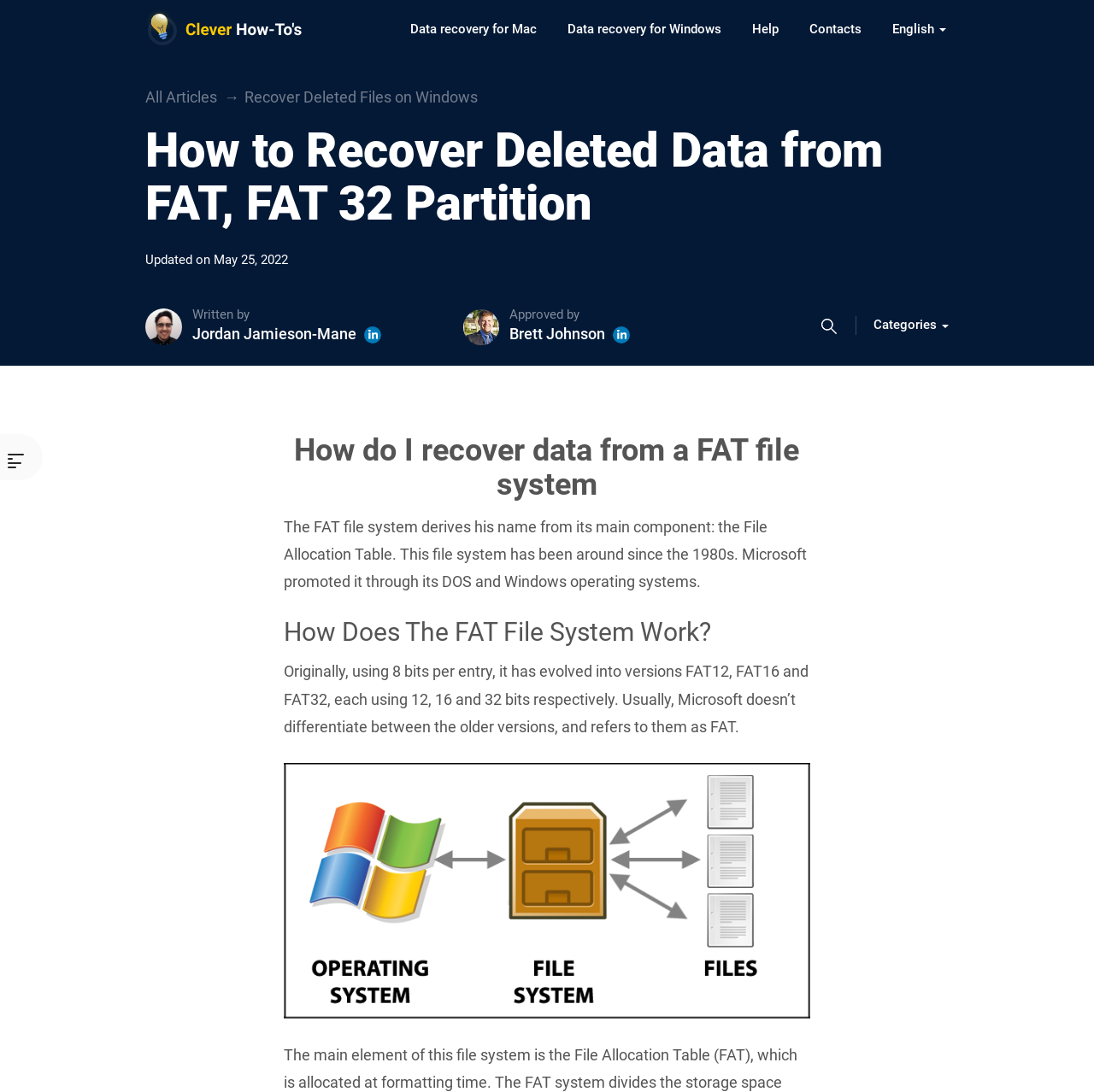Locate the bounding box coordinates for the element described below: "Data recovery for Mac". The coordinates must be four float values between 0 and 1, formatted as [left, top, right, bottom].

[0.361, 0.014, 0.505, 0.039]